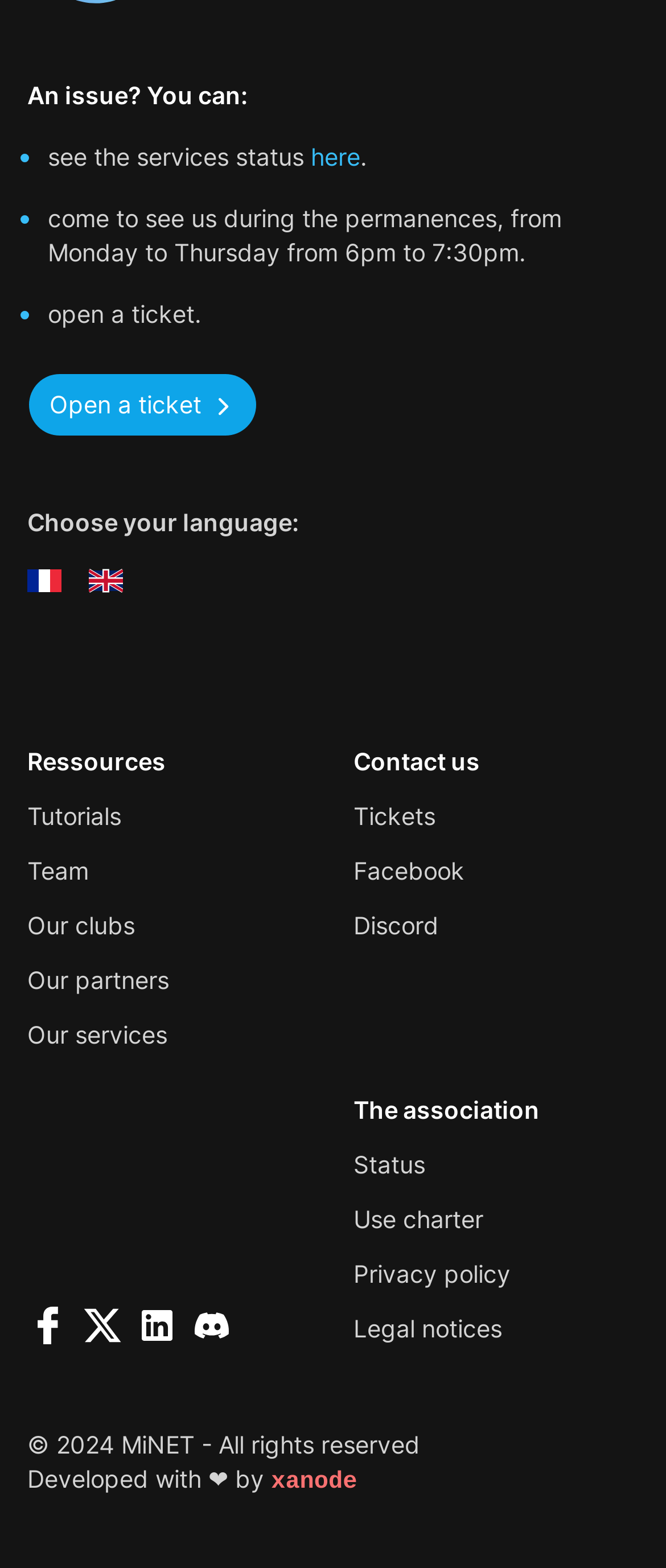Please determine the bounding box coordinates of the area that needs to be clicked to complete this task: 'go to tutorials'. The coordinates must be four float numbers between 0 and 1, formatted as [left, top, right, bottom].

[0.041, 0.511, 0.182, 0.529]